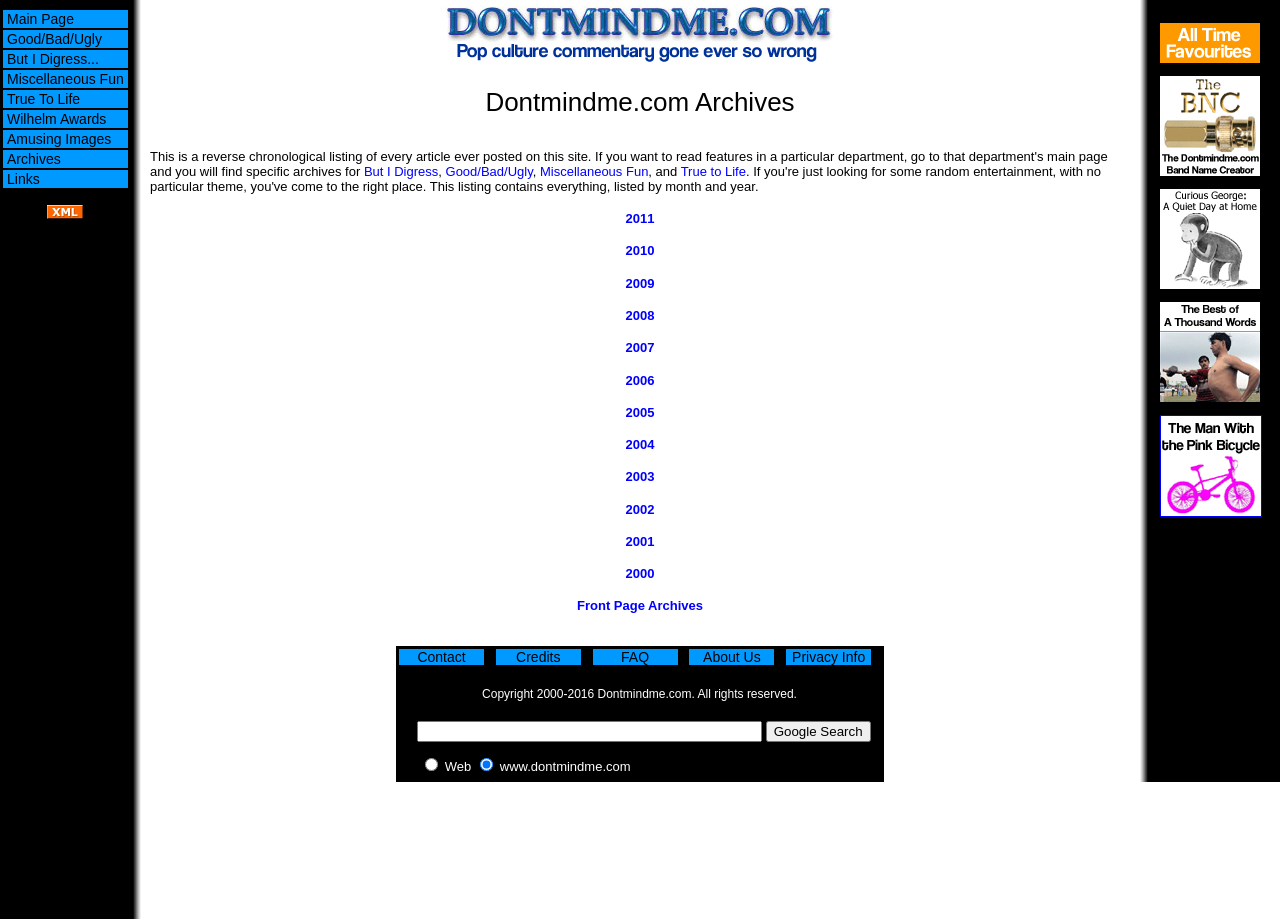Write a detailed summary of the webpage.

The webpage is an archive page for the website "Dontmindme.com". At the top, there is a small image and a table with links to various sections of the website, including "Main Page", "Good/Bad/Ugly", "But I Digress...", "Miscellaneous Fun", "True To Life", "Wilhelm Awards", "Amusing Images", "Archives", and "Links". 

Below this, there is a large table that takes up most of the page. The table has a heading that reads "Dontmindme.com Archives" and a description that explains that this is a reverse chronological listing of every article ever posted on the site. The description also provides instructions on how to find specific archives for different departments.

The table is divided into rows, each representing a year from 2011 to 2000, with links to archives for each year. There are also links to "Front Page Archives" and "Return to Main Page" at the bottom of the table.

To the right of the main table, there are two small tables with images and links to specific articles, including "The BNC", "Curious George: A Quiet Day at Home", and "The Best of A Thousand Words".